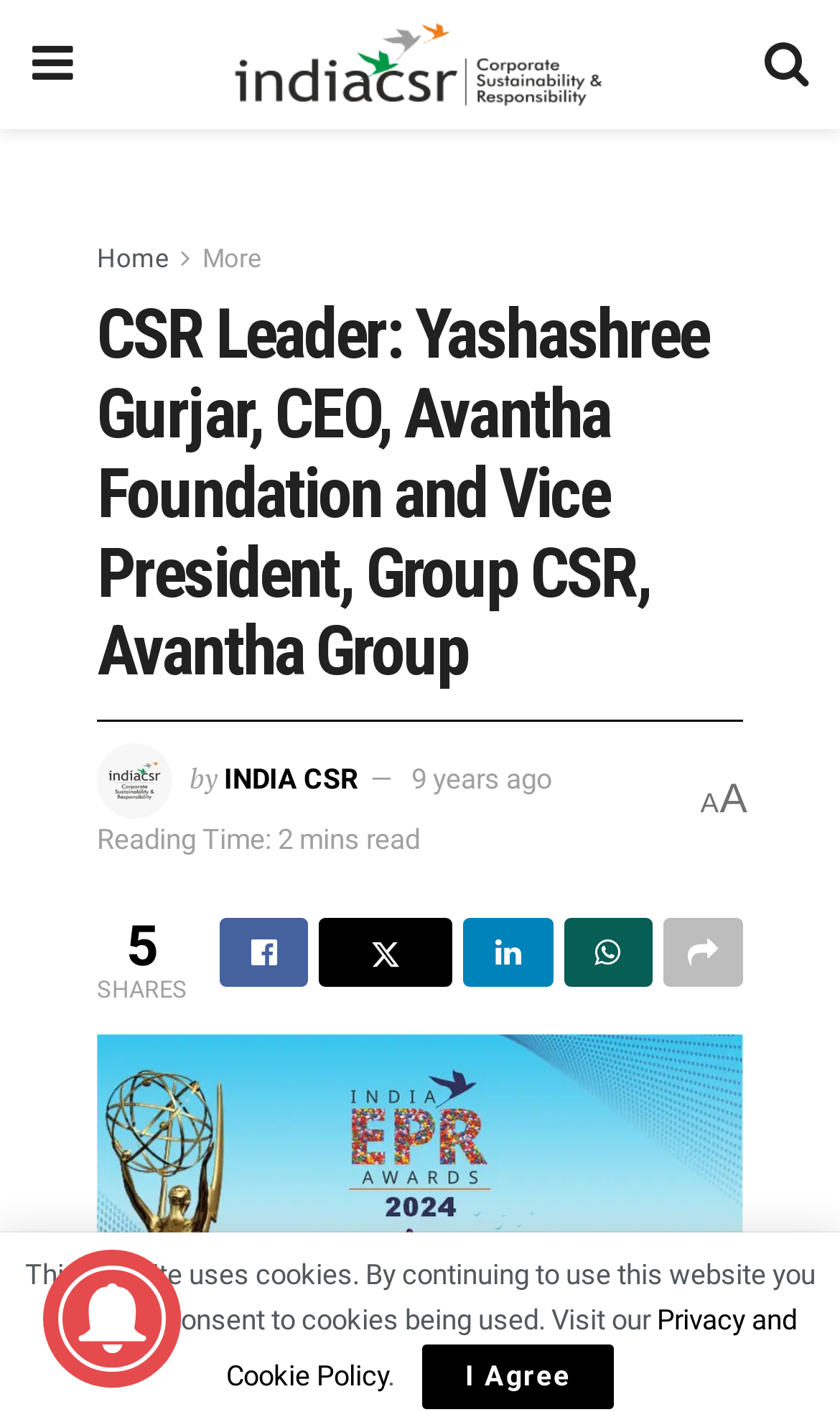Respond to the question below with a concise word or phrase:
What is the name of the CEO mentioned in the article?

Yashashree Gurjar